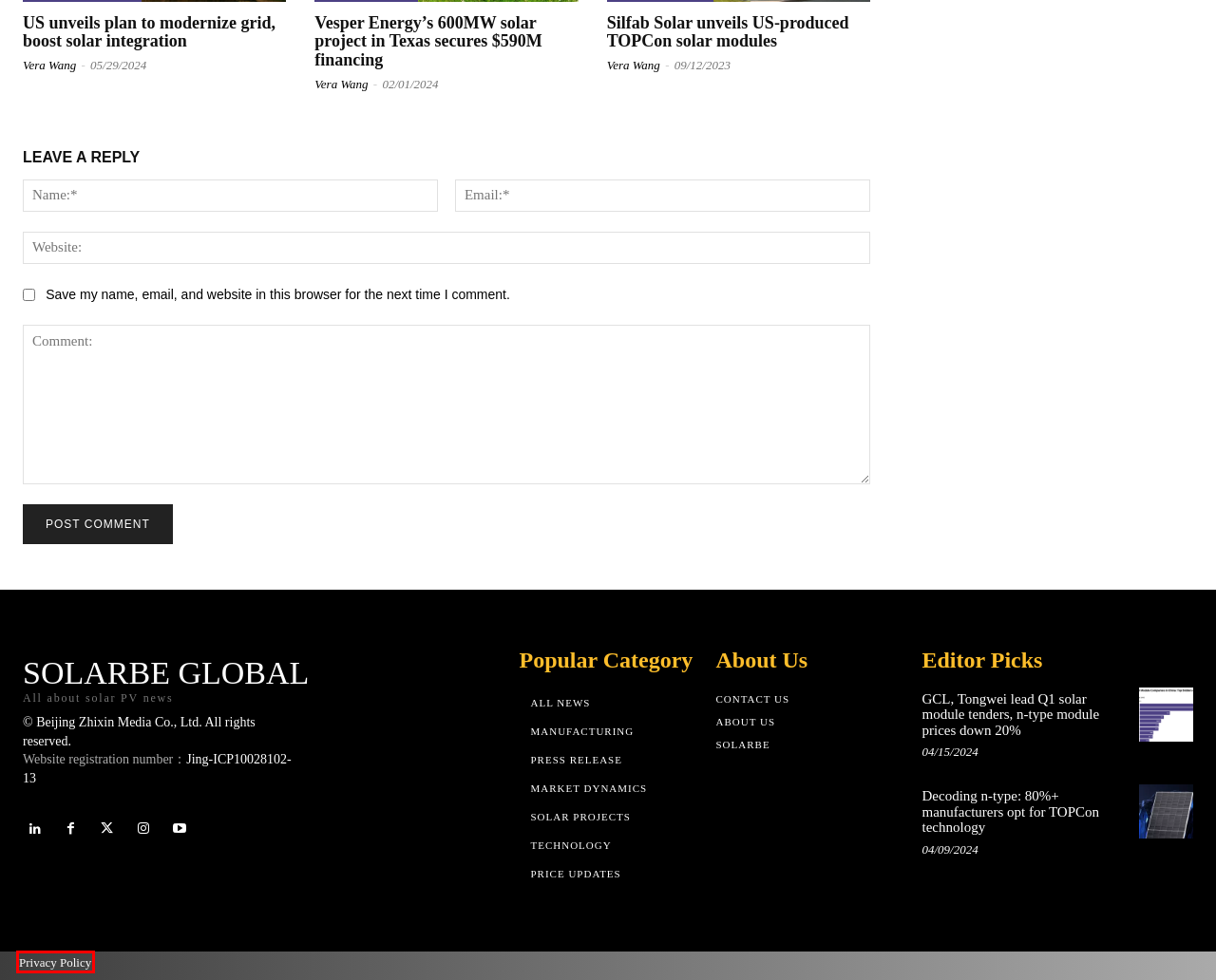Evaluate the webpage screenshot and identify the element within the red bounding box. Select the webpage description that best fits the new webpage after clicking the highlighted element. Here are the candidates:
A. Top 5 inverter companies dominate 85% of Q1 2024 bids
B. Video|Solarbe Global
C. Decoding n-type: 80%+ manufacturers opt for TOPCon technology
D. N-type modules secure 70% in Jan-Feb tenders, prices down 51%
E. Price Updates|one|Solarbe Global
F. Policy|one|Solarbe Global
G. Manufacturing|one|Solarbe Global
H. Privacy Policy|Solarbe Global

H